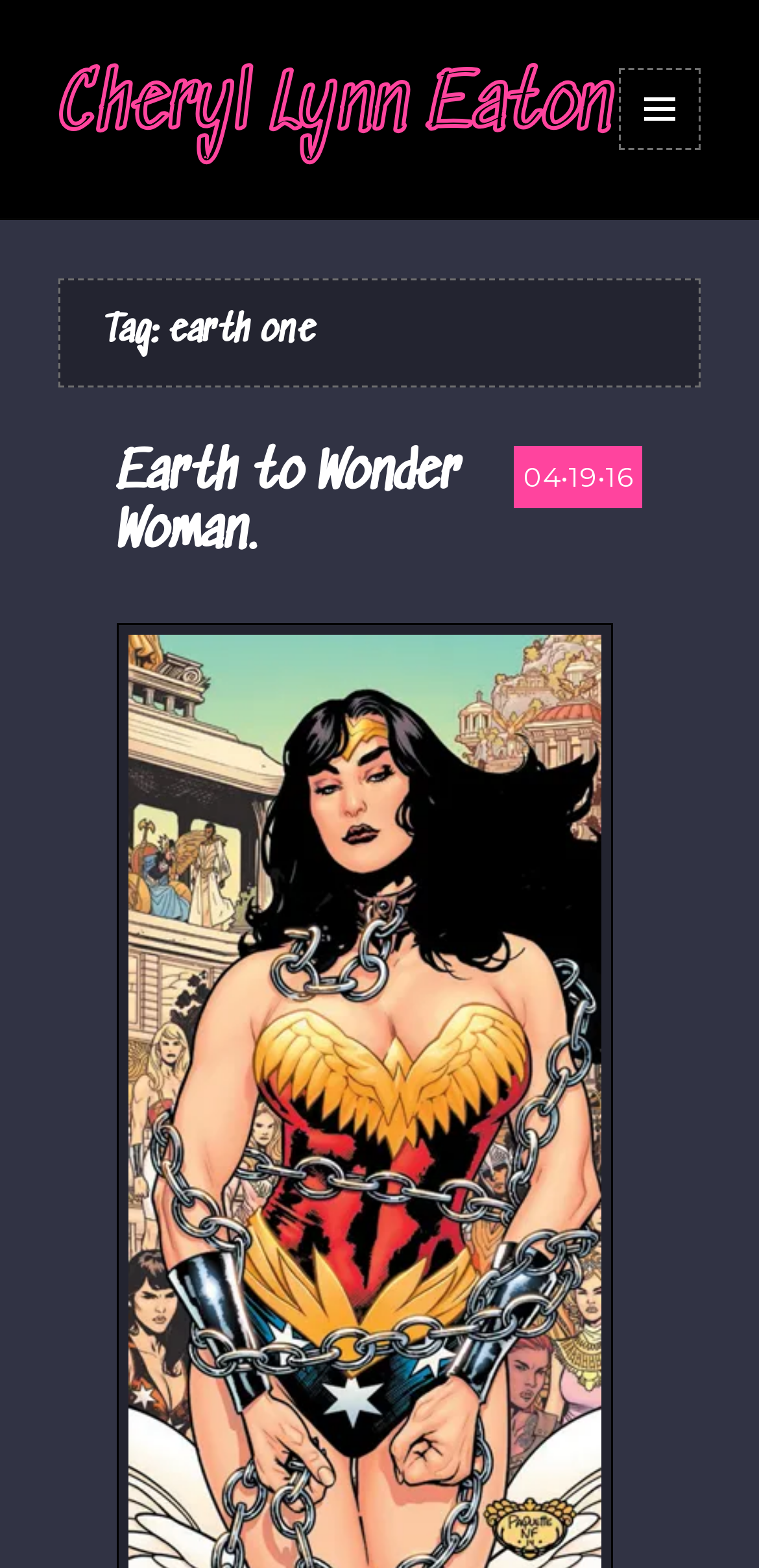From the webpage screenshot, identify the region described by Earth to Wonder Woman.. Provide the bounding box coordinates as (top-left x, top-left y, bottom-right x, bottom-right y), with each value being a floating point number between 0 and 1.

[0.154, 0.283, 0.605, 0.36]